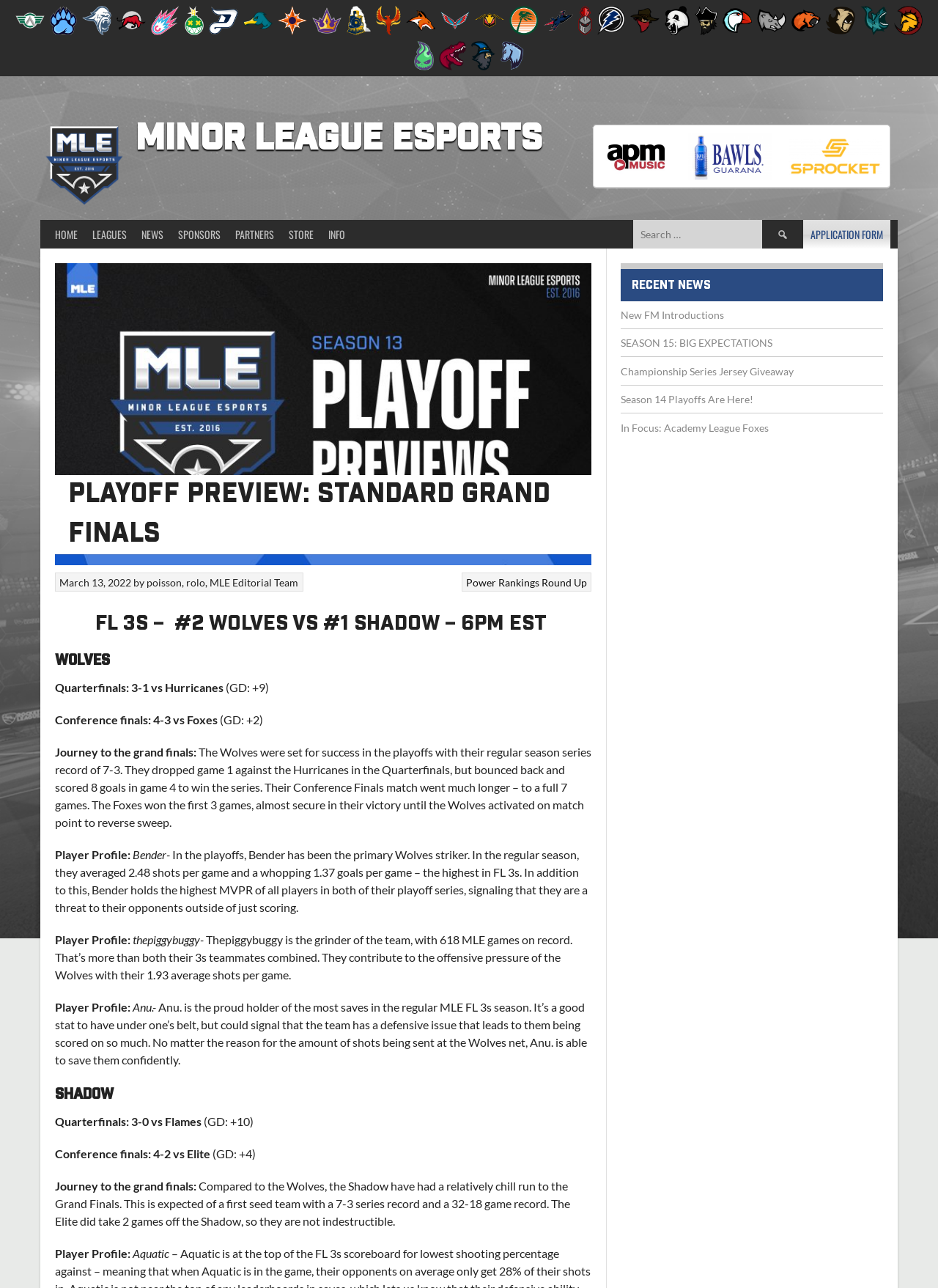Using the description "Championship Series Jersey Giveaway", predict the bounding box of the relevant HTML element.

[0.662, 0.283, 0.846, 0.293]